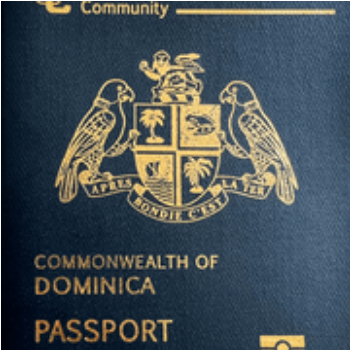What is the purpose of this document for international travel?
Refer to the screenshot and deliver a thorough answer to the question presented.

The caption states that the document serves as a critical document for Dominican citizens, especially when navigating visa requirements for travel, indicating its official purpose as a passport for international travel.